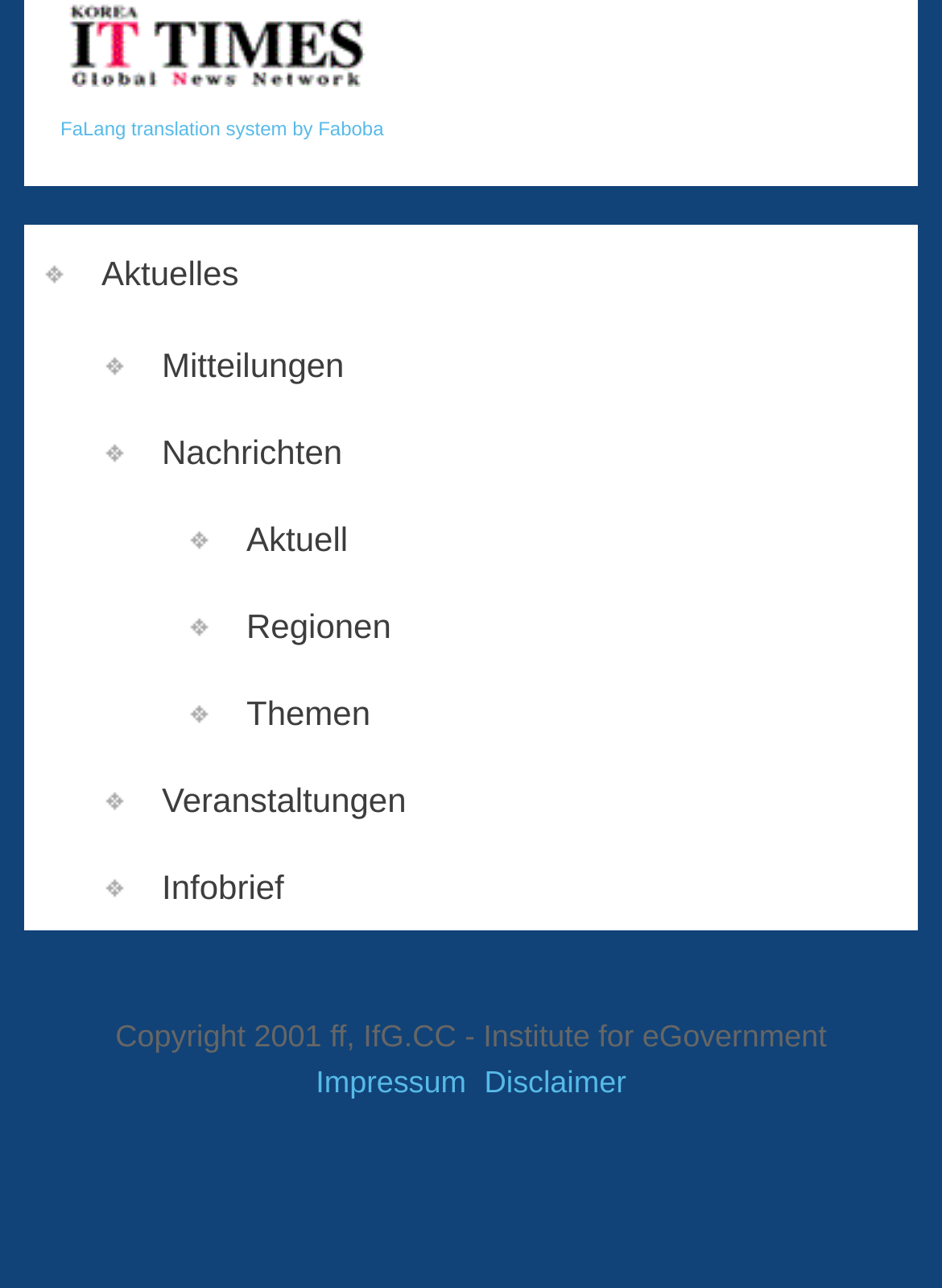Locate the UI element described as follows: "parent_node: Bitte besuchen Sie/Please visit:". Return the bounding box coordinates as four float numbers between 0 and 1 in the order [left, top, right, bottom].

[0.064, 0.018, 0.392, 0.048]